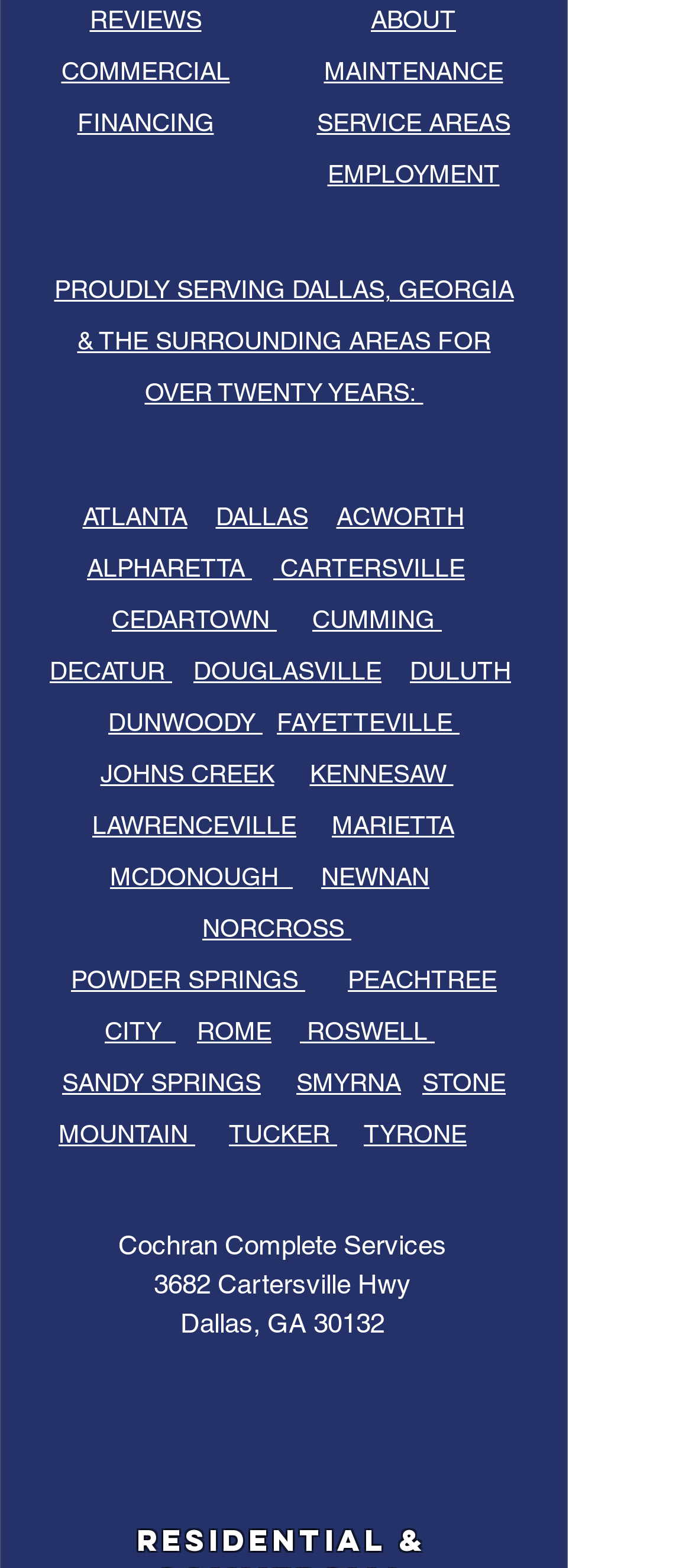What is the address of the company?
Utilize the information in the image to give a detailed answer to the question.

I found the address by looking at the static text elements at the bottom of the page, which provide the street address, city, state, and zip code of the company.